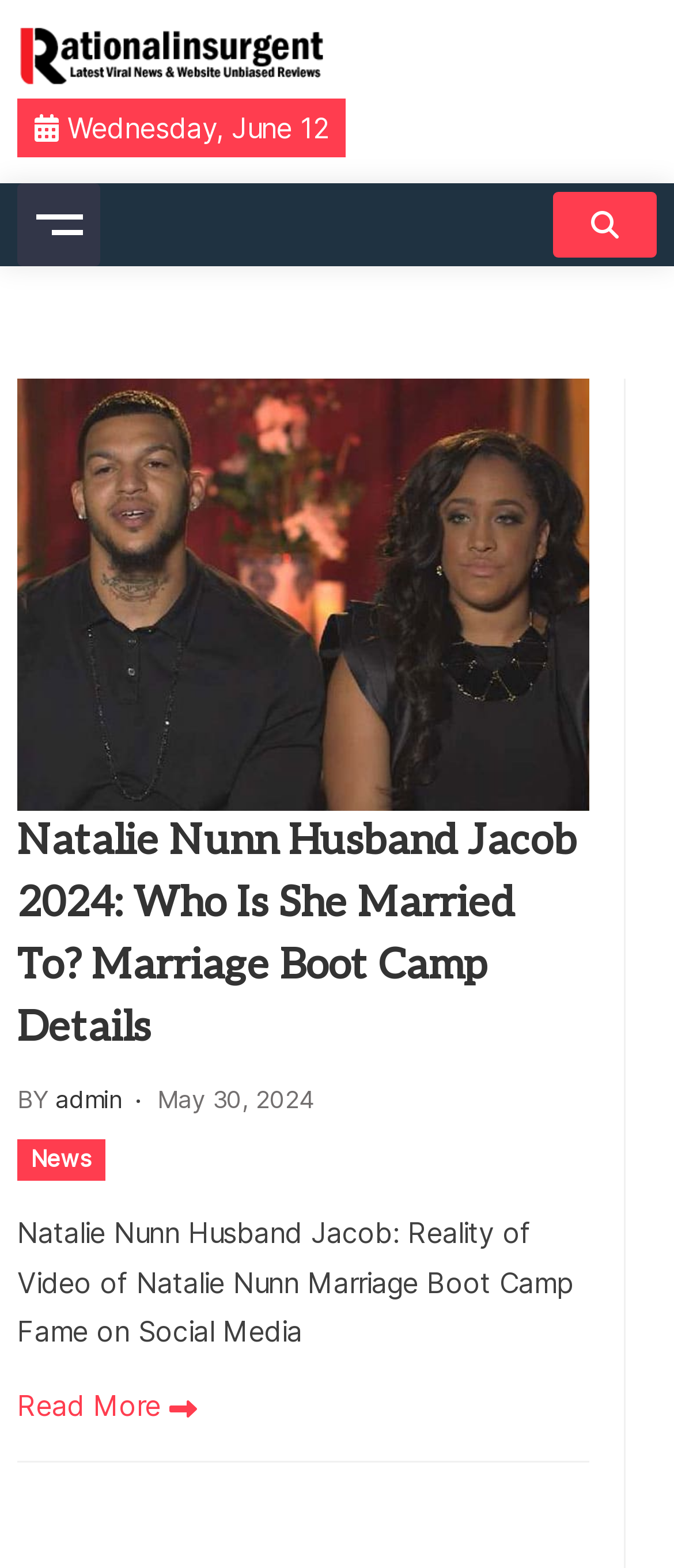Determine the bounding box coordinates for the element that should be clicked to follow this instruction: "Click the header logo". The coordinates should be given as four float numbers between 0 and 1, in the format [left, top, right, bottom].

[0.026, 0.017, 0.491, 0.063]